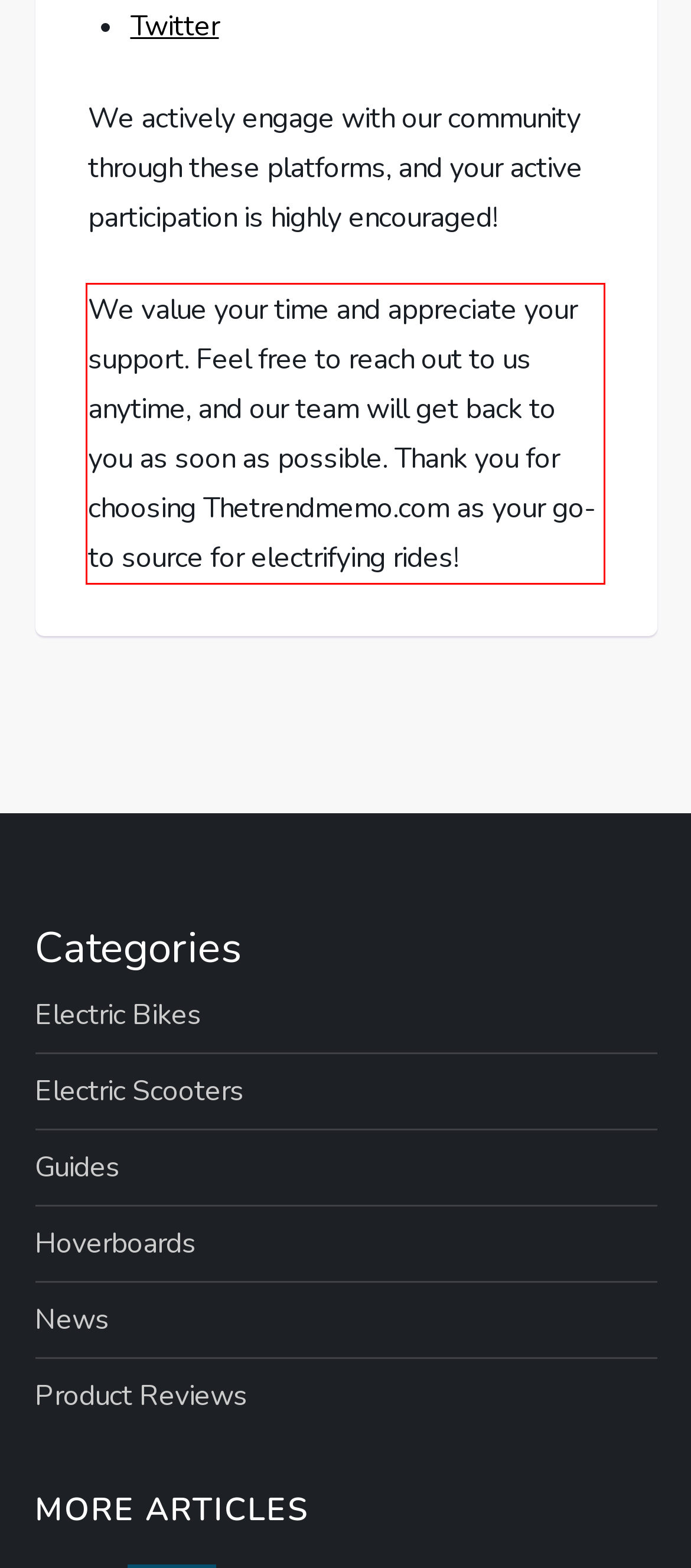Analyze the red bounding box in the provided webpage screenshot and generate the text content contained within.

We value your time and appreciate your support. Feel free to reach out to us anytime, and our team will get back to you as soon as possible. Thank you for choosing Thetrendmemo.com as your go-to source for electrifying rides!